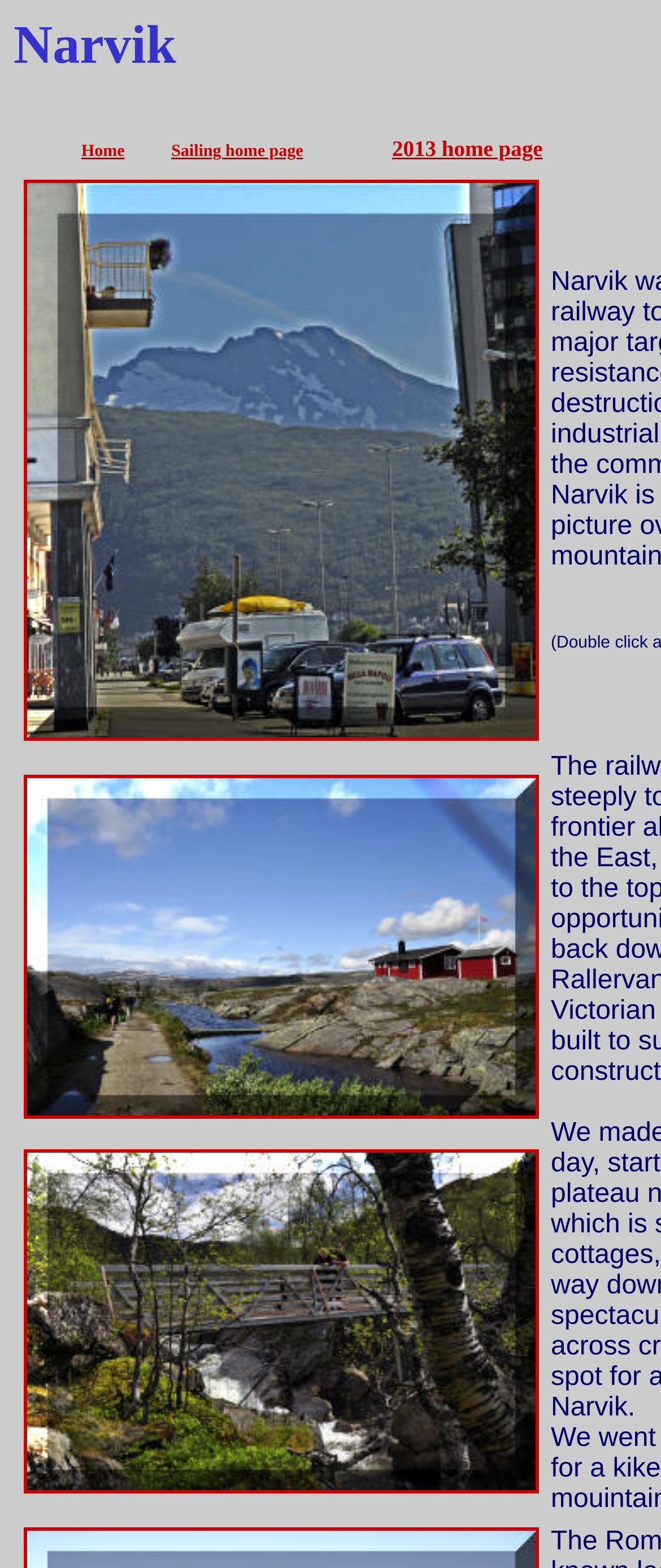Provide a brief response in the form of a single word or phrase:
How many links are in the top navigation bar?

3